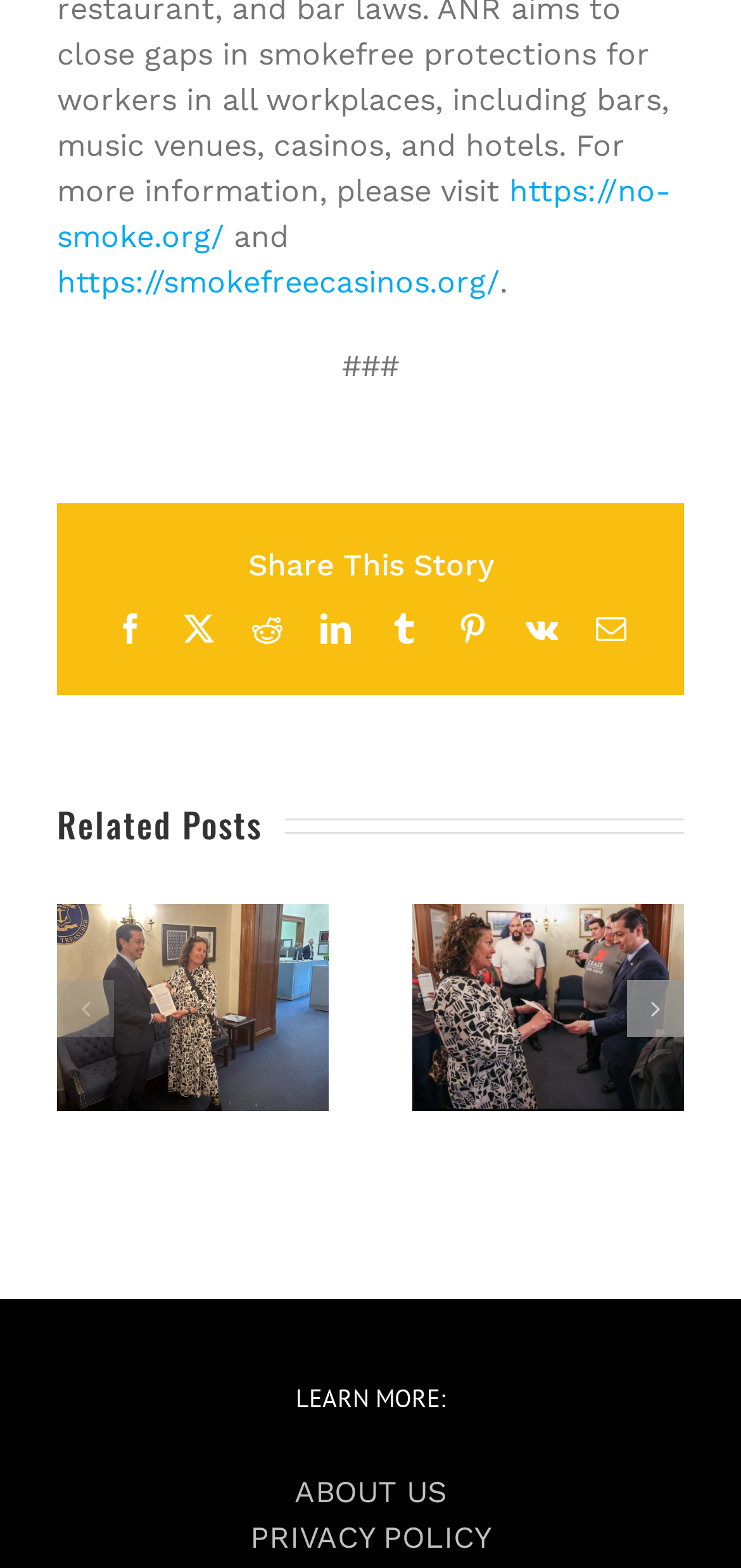What is the topic of the 'Related Posts' section?
Answer the question in a detailed and comprehensive manner.

The 'Related Posts' section contains images and links with descriptions related to smokefree shareholder proposals, such as 'Rhode Island Casino Workers Applaud State Treasurer Diossa for Declaring He’ll Vote for Bally’s Smokefree Shareholder Proposal' and 'Rep. Tanzi, Casino Workers Deliver Letter to State Treasurer Urging Support for Smokefree Shareholder Proposal at Bally’s'.